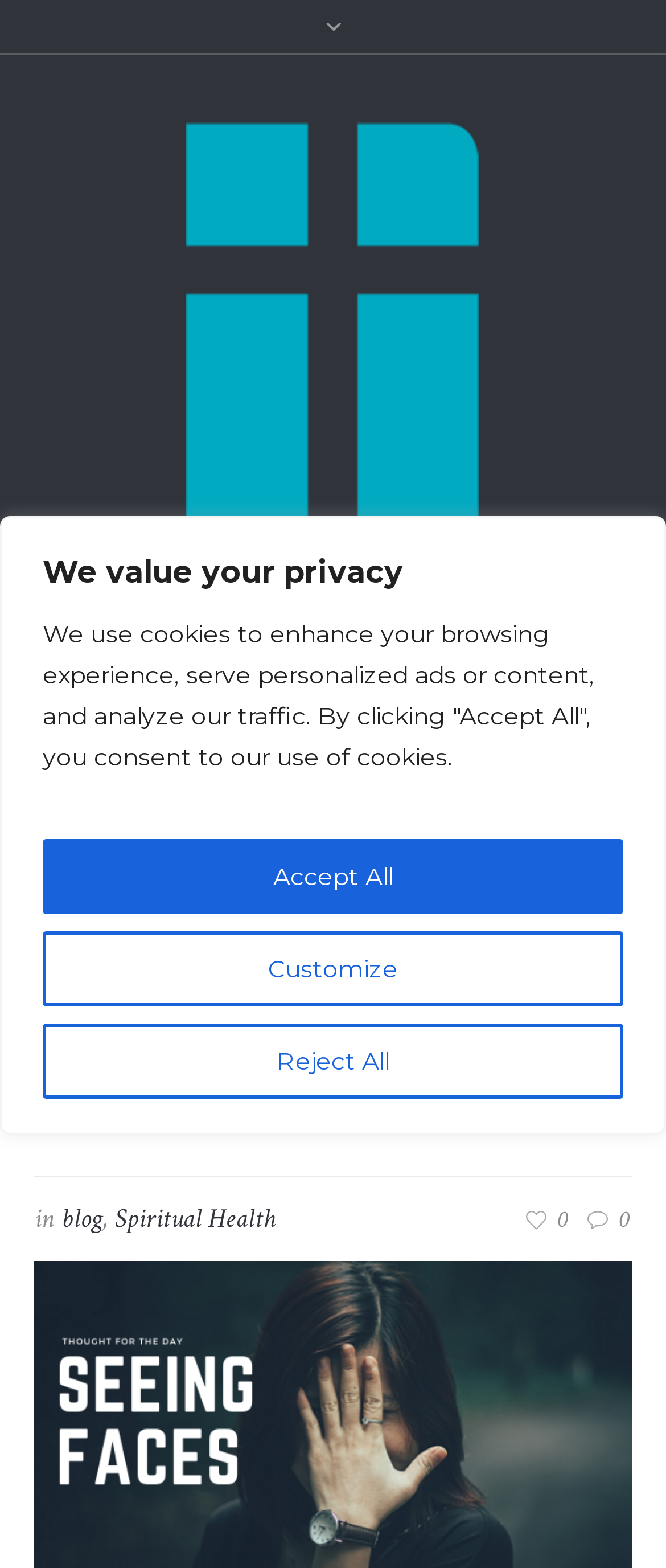Predict the bounding box coordinates of the area that should be clicked to accomplish the following instruction: "Click the 'Customize' button". The bounding box coordinates should consist of four float numbers between 0 and 1, i.e., [left, top, right, bottom].

[0.064, 0.594, 0.936, 0.642]